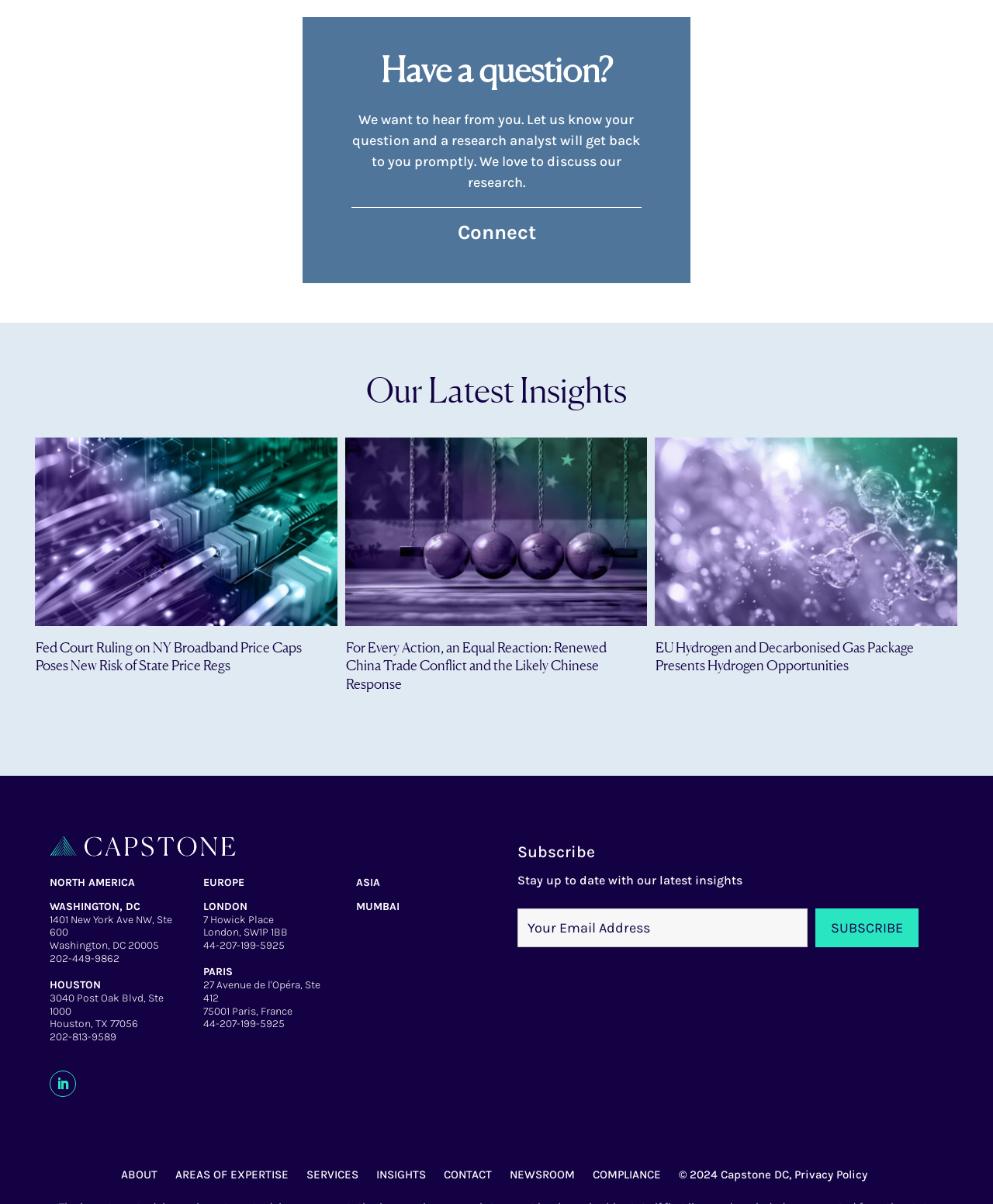Provide your answer in one word or a succinct phrase for the question: 
What are the locations of the company's offices?

Washington, DC, Houston, London, Paris, Mumbai